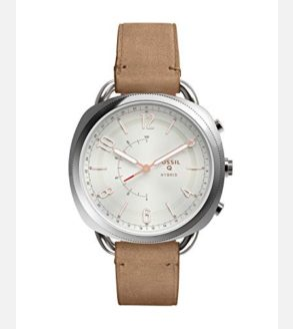Provide a comprehensive description of the image.

This image showcases the Fossil Women's Accomplice Stainless Steel Hybrid Smartwatch, designed for elegance and functionality. The watch features a sophisticated round dial with a clean and minimalistic face, accented by warm-toned hour markers and hands, including a subtle red second hand for a touch of color. The polished stainless steel case enhances durability while providing a modern aesthetic.

The accompanying beige leather strap adds a stylish and comfortable fit, making it a versatile accessory for both casual and formal occasions. This hybrid smartwatch seamlessly blends traditional watch design with smart technology, elevating everyday wear with features suitable for active lifestyles. Ideal for individuals seeking a perfect balance of style and functionality, the Fossil Women's Accomplice offers both charm and convenience.